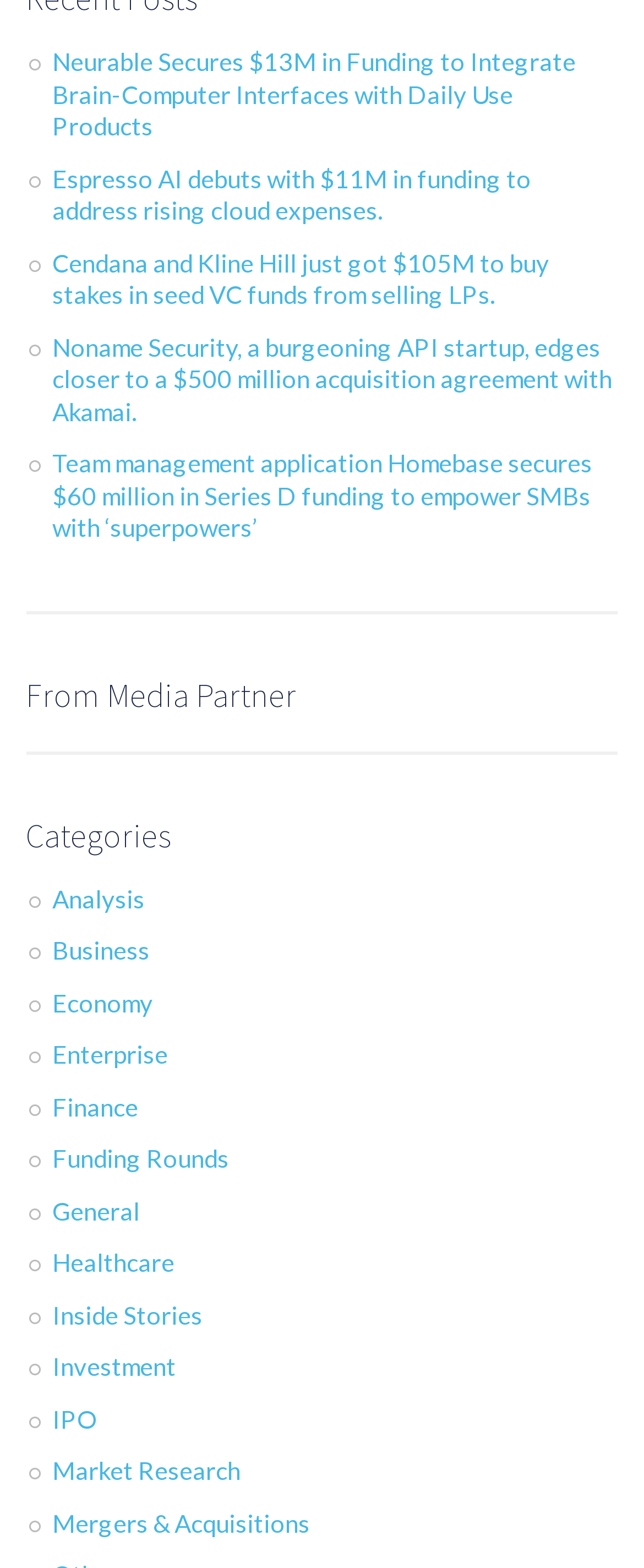Using the description: "Funding Rounds", identify the bounding box of the corresponding UI element in the screenshot.

[0.081, 0.729, 0.355, 0.748]